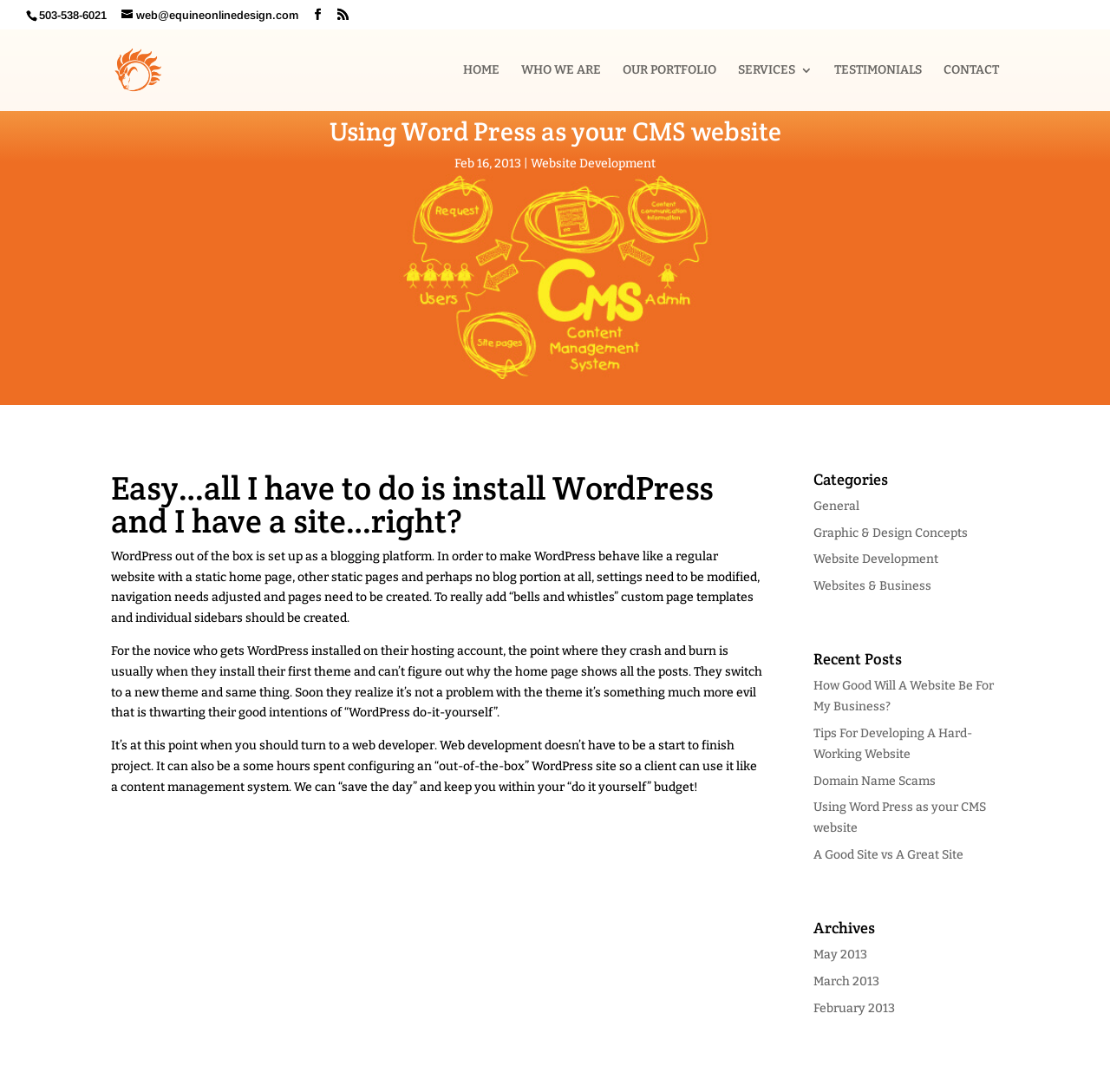How many categories are listed on the webpage?
Provide an in-depth answer to the question, covering all aspects.

I counted the number of link elements under the 'Categories' heading, which are 'General', 'Graphic & Design Concepts', 'Website Development', and 'Websites & Business'.